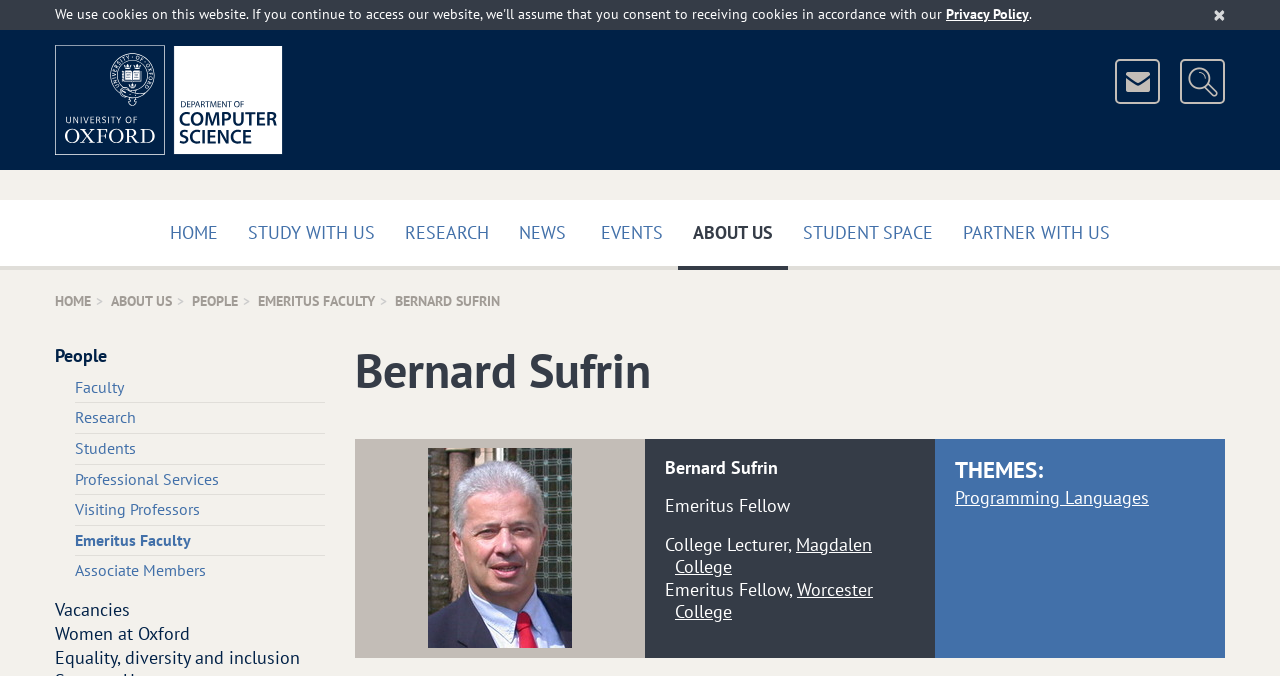Please specify the bounding box coordinates in the format (top-left x, top-left y, bottom-right x, bottom-right y), with all values as floating point numbers between 0 and 1. Identify the bounding box of the UI element described by: Vacancies

[0.043, 0.884, 0.102, 0.919]